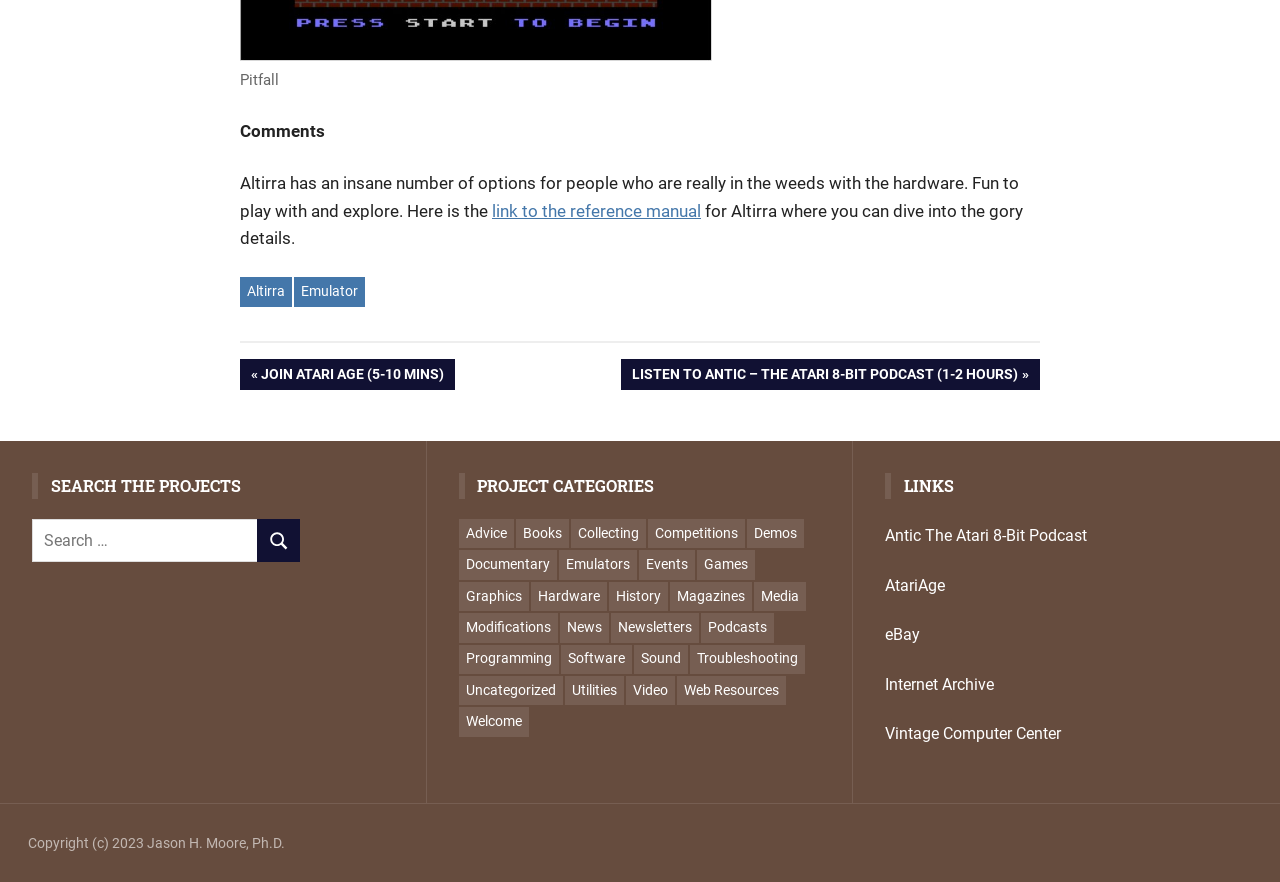Find the bounding box coordinates for the area that should be clicked to accomplish the instruction: "Visit the AtariAge website".

[0.692, 0.653, 0.739, 0.674]